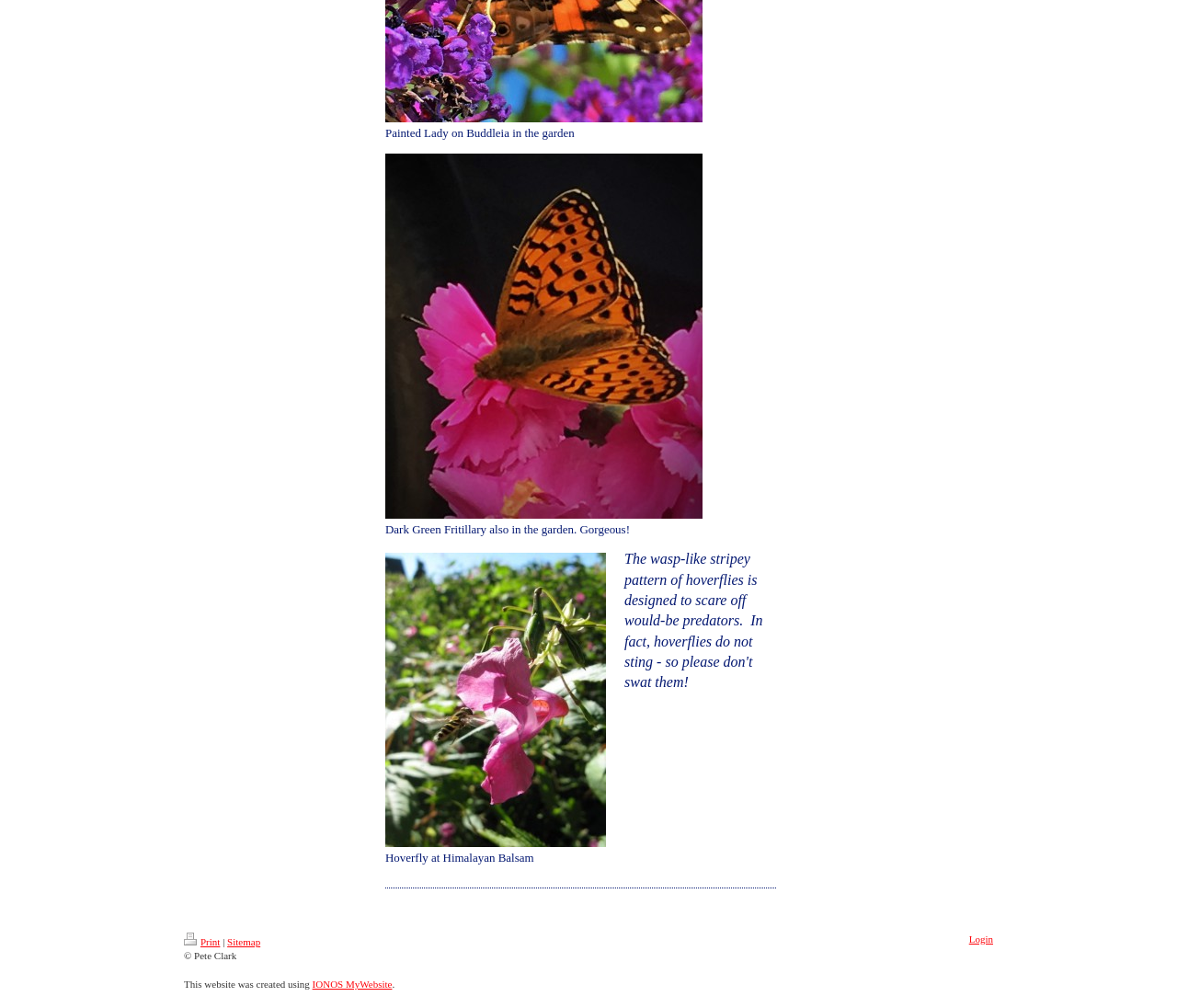How many static text elements are there at the bottom of the page?
Kindly offer a detailed explanation using the data available in the image.

At the bottom of the webpage, there are three static text elements: '|', '© Pete Clark', and '.'. These text elements are positioned vertically below each other, indicating that they are at the bottom of the page.